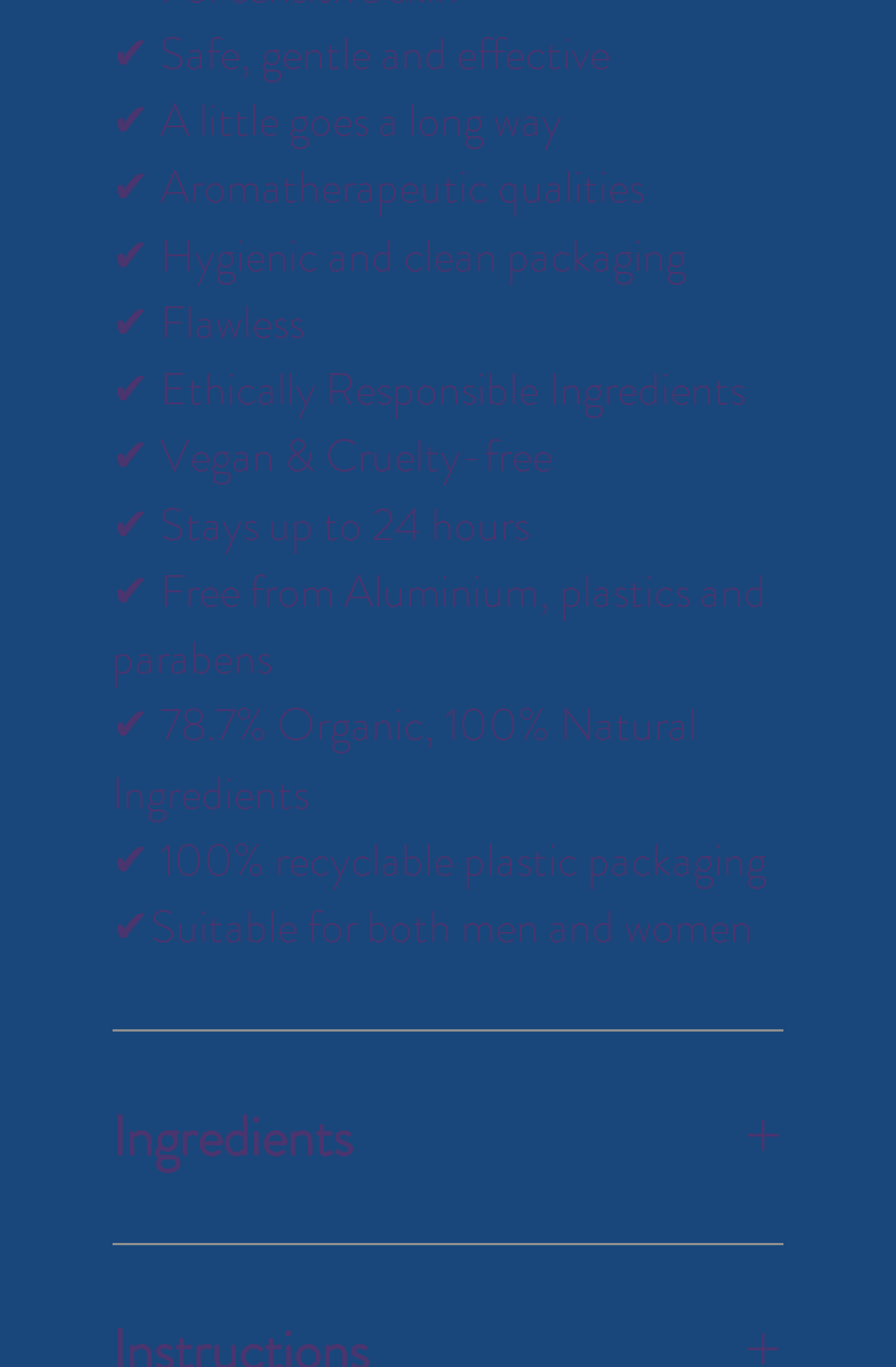Please answer the following query using a single word or phrase: 
How many social media sharing options are available?

3